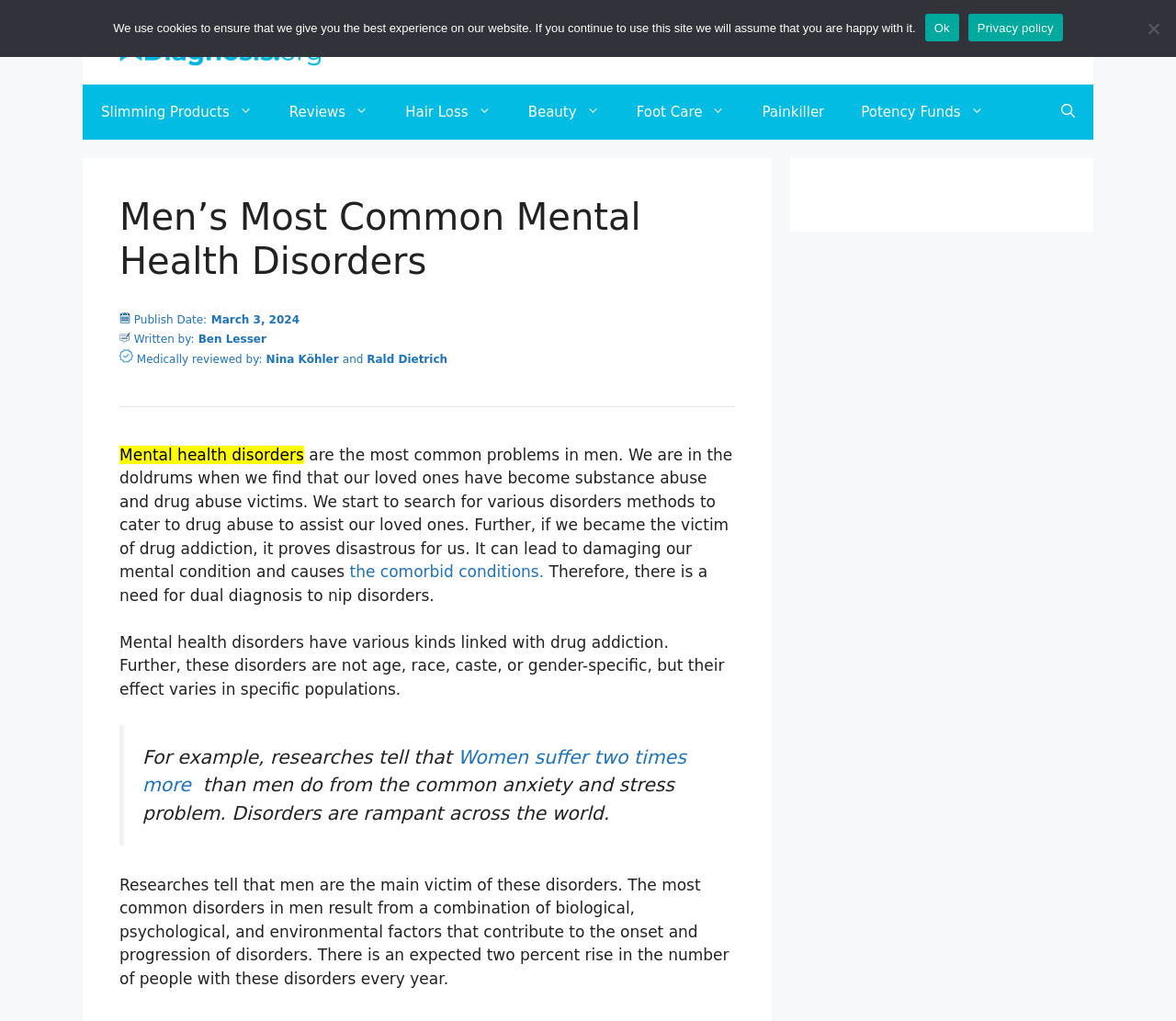Please identify the bounding box coordinates of the element that needs to be clicked to perform the following instruction: "Open the search bar".

[0.887, 0.082, 0.93, 0.136]